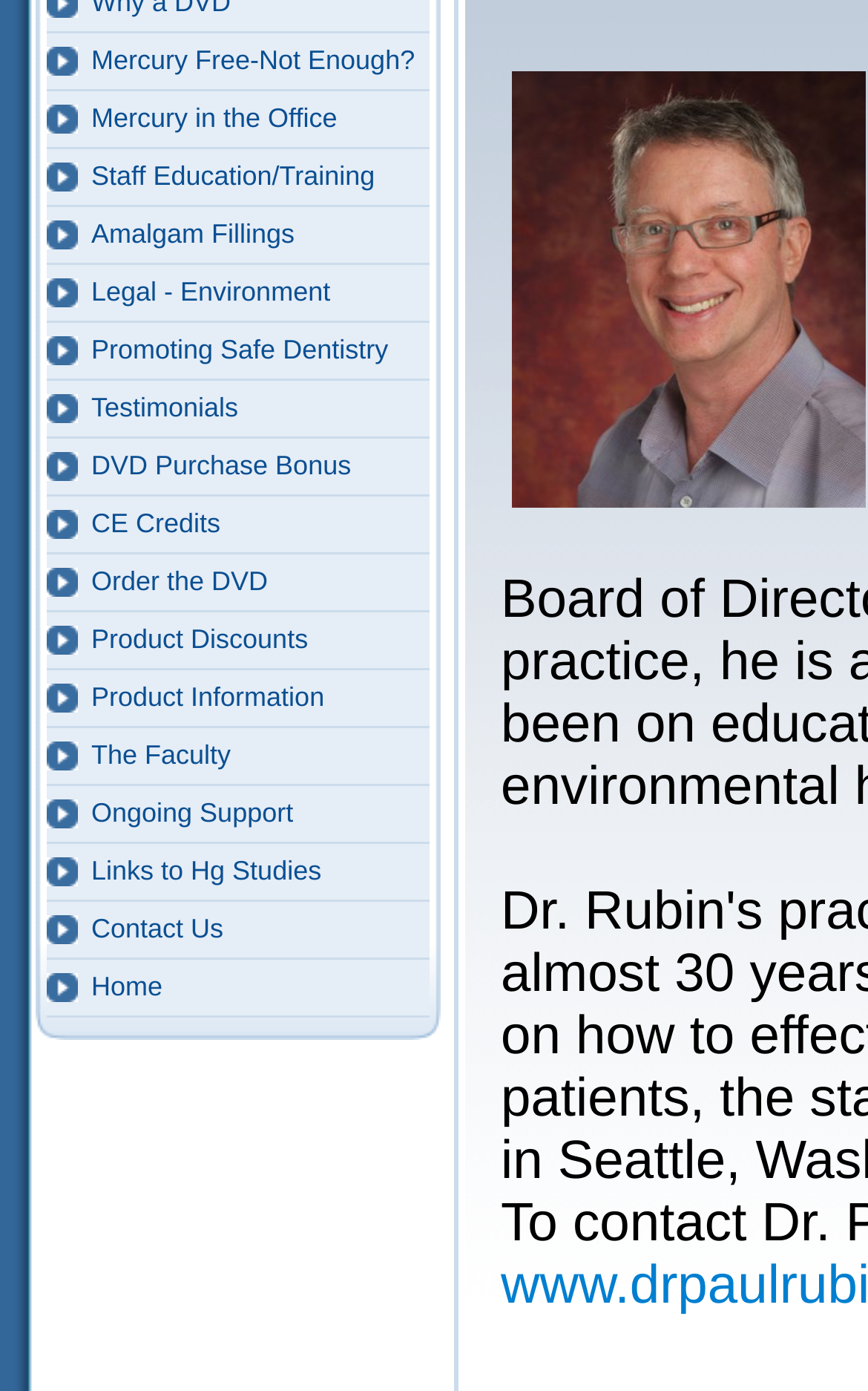Please find the bounding box for the following UI element description. Provide the coordinates in (top-left x, top-left y, bottom-right x, bottom-right y) format, with values between 0 and 1: Contact Us

[0.054, 0.648, 0.495, 0.69]